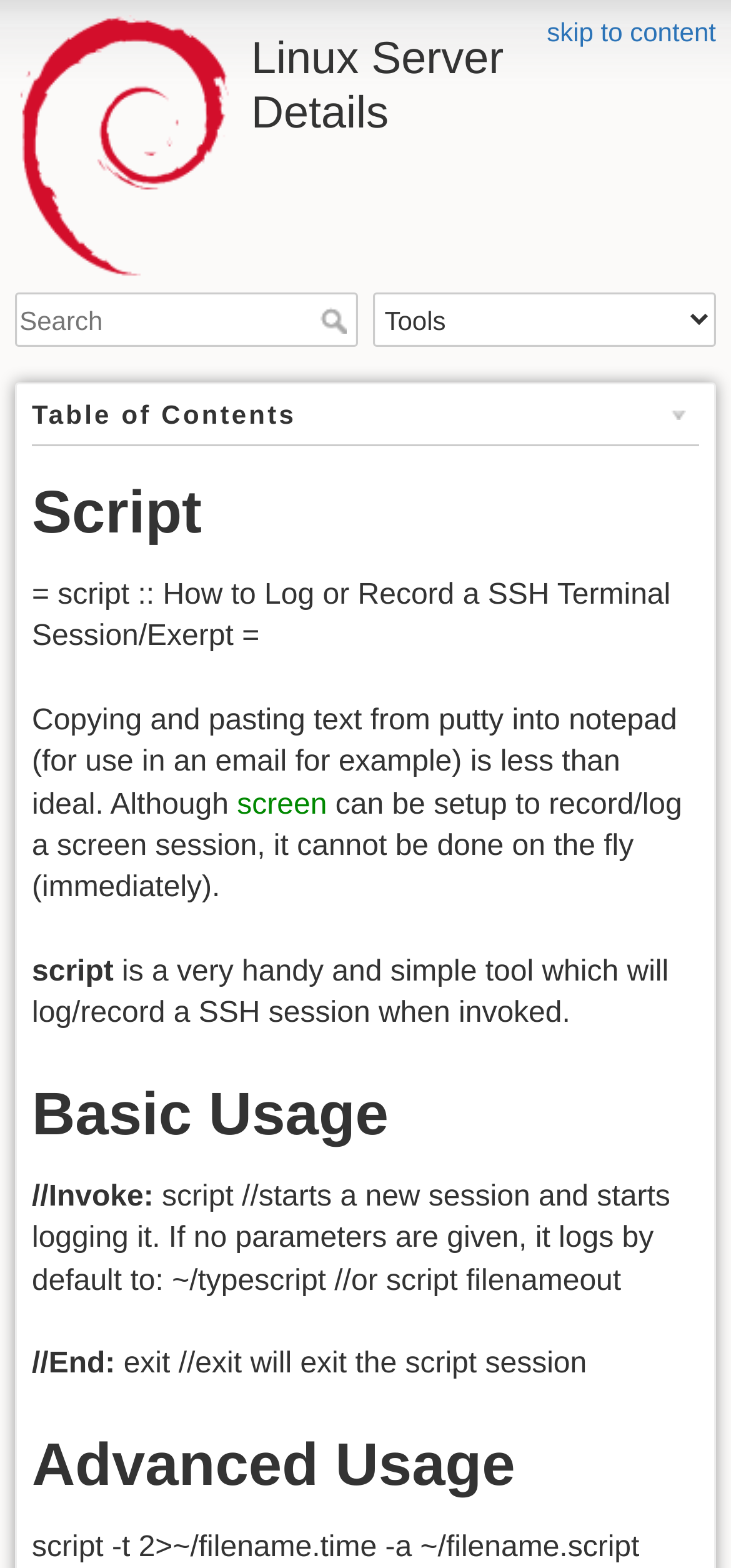What is the alternative to copying and pasting text from putty?
Please respond to the question with a detailed and thorough explanation.

The webpage mentions that copying and pasting text from putty into notepad is less than ideal, and suggests that setting up to record/log a screen session is a better alternative.